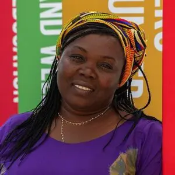Provide an in-depth description of the image.

The image features tech businesswoman Patricia Zoundi, known for her advocacy for women's rights and equal access to resources such as land and agricultural inputs. She wears a vibrant purple outfit complemented by a colorful head wrap, symbolizing her commitment to empowering smallholder farmers, particularly women. The background is composed of bold, multicolored graphics that enhance the theme of empowerment and sustainability. Zoundi’s work highlights the critical role women play in agriculture, especially in regions facing land degradation, where they disproportionately manage food and water resources. Her presence captures the essence of addressing gender gaps in land tenure and promoting equitable access to vital resources necessary for improving food security and livelihoods.